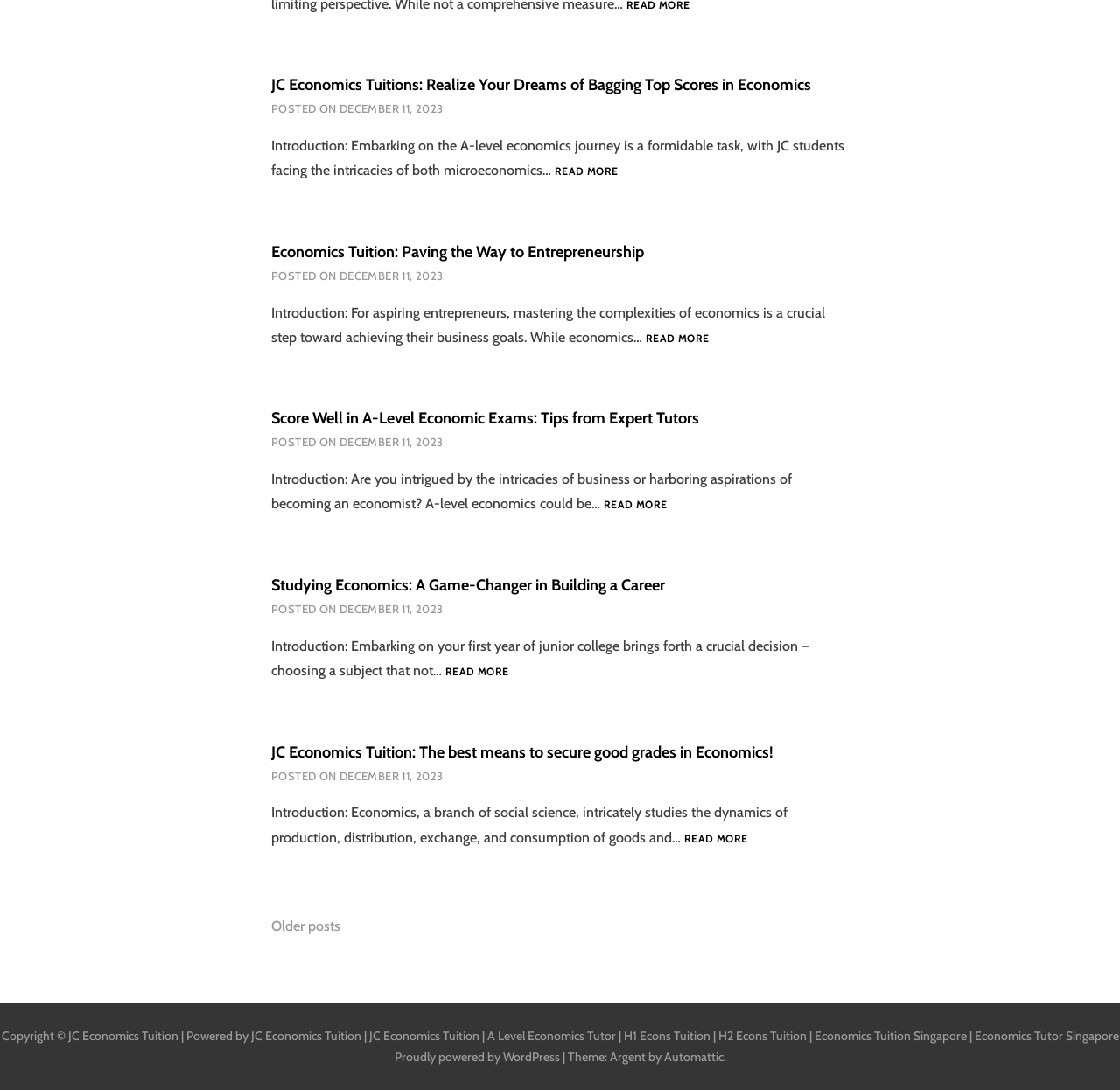Show the bounding box coordinates for the element that needs to be clicked to execute the following instruction: "Check JC Economics Tuition". Provide the coordinates in the form of four float numbers between 0 and 1, i.e., [left, top, right, bottom].

[0.611, 0.763, 0.667, 0.777]